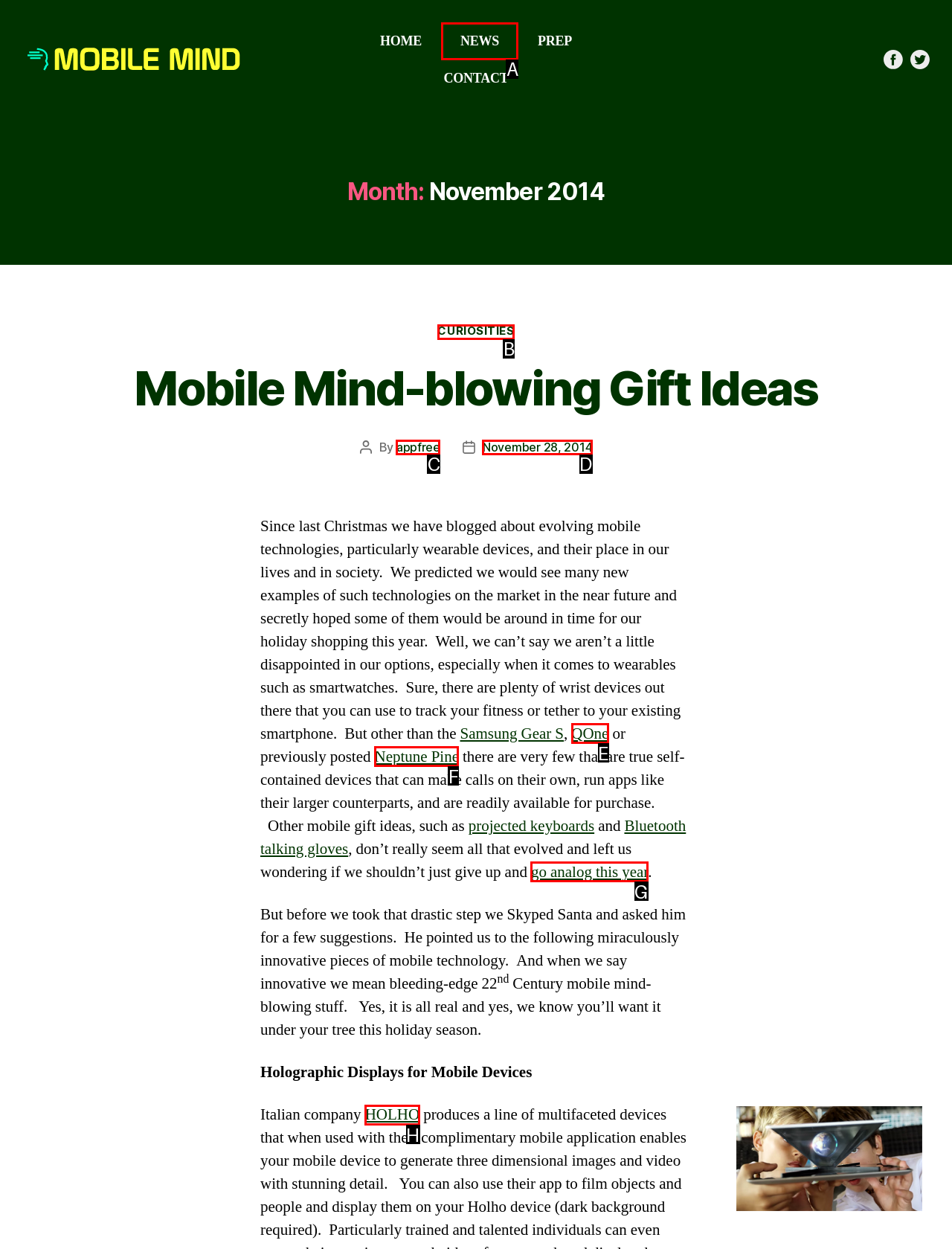Tell me which one HTML element I should click to complete the following task: Click HOLHO Answer with the option's letter from the given choices directly.

H